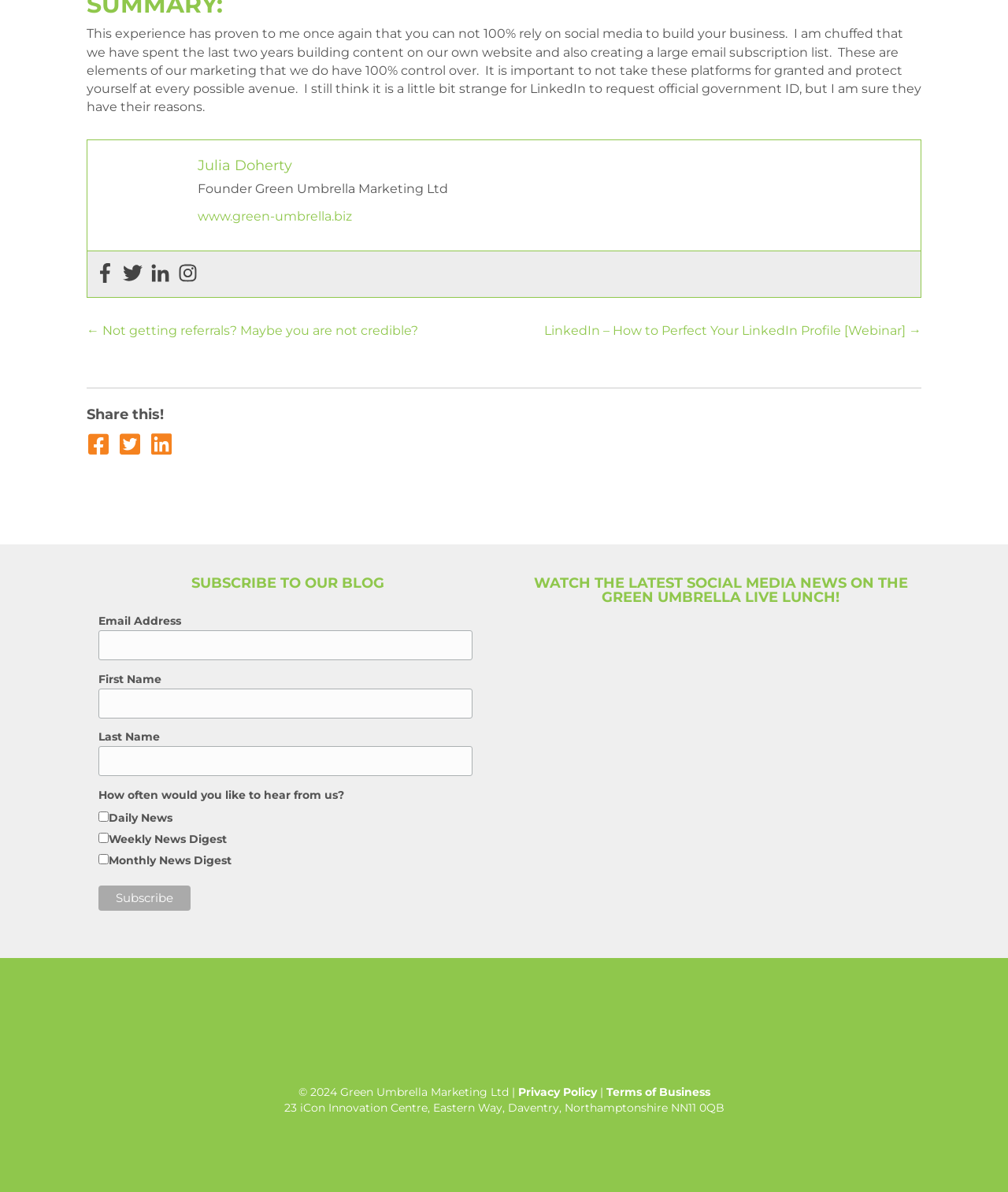Locate the UI element described by Privacy Policy and provide its bounding box coordinates. Use the format (top-left x, top-left y, bottom-right x, bottom-right y) with all values as floating point numbers between 0 and 1.

[0.514, 0.91, 0.592, 0.922]